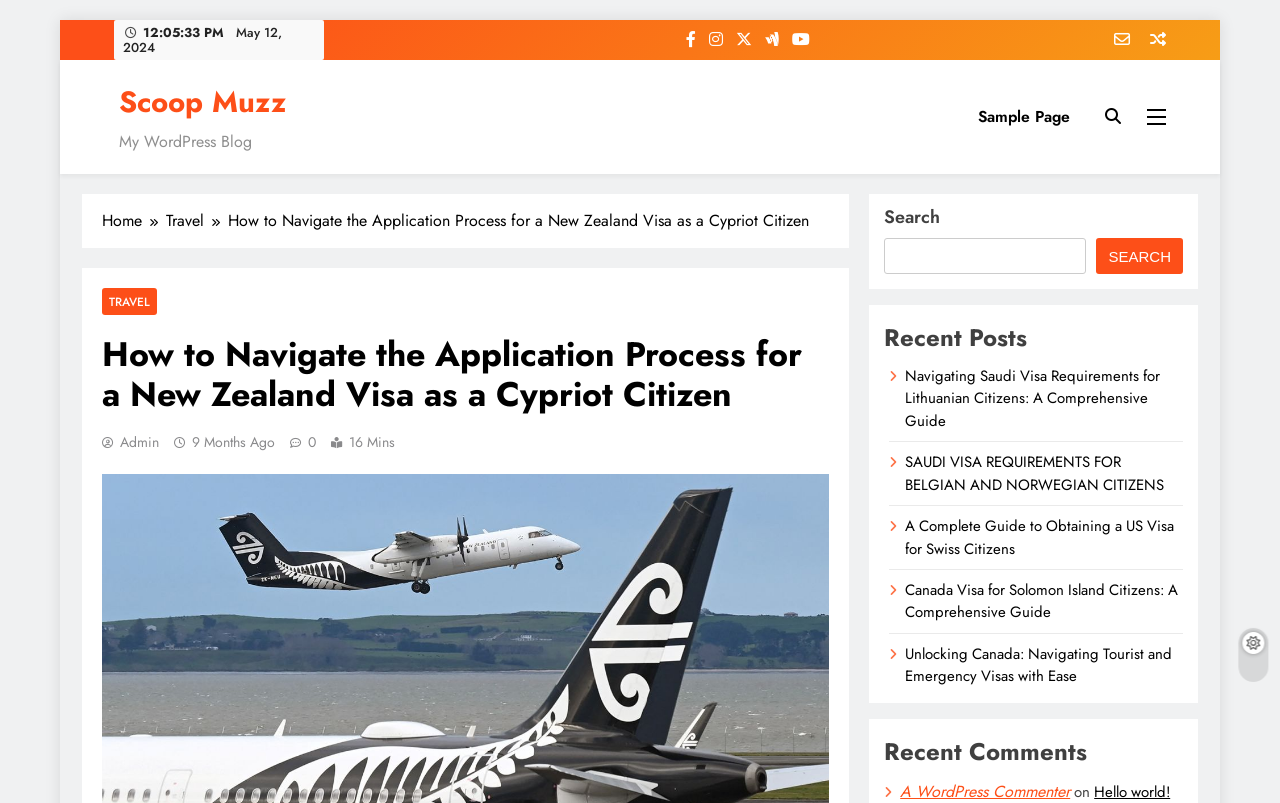What is the date of the latest article?
Give a single word or phrase as your answer by examining the image.

May 12, 2024